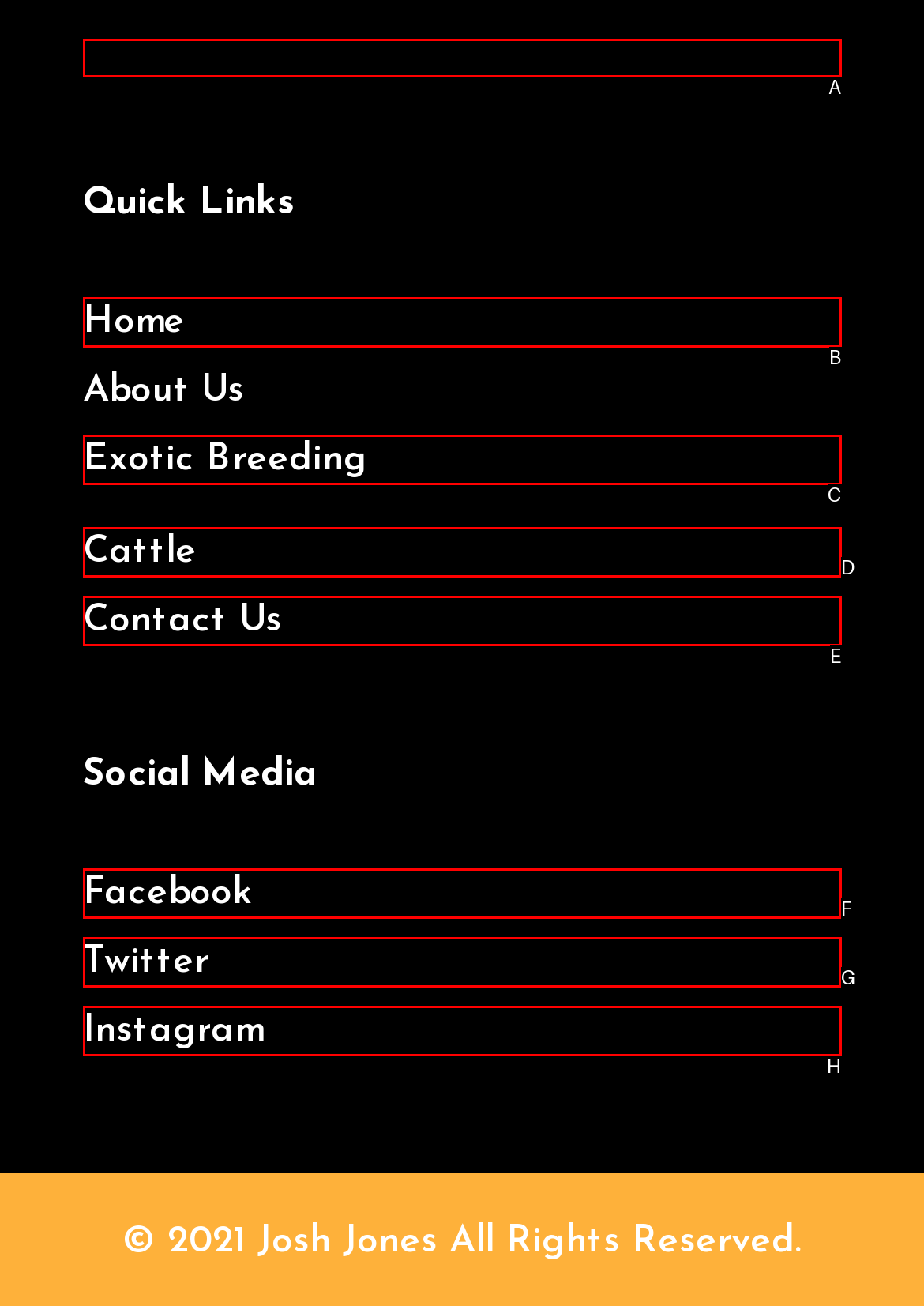Find the HTML element that matches the description: Twitter. Answer using the letter of the best match from the available choices.

G